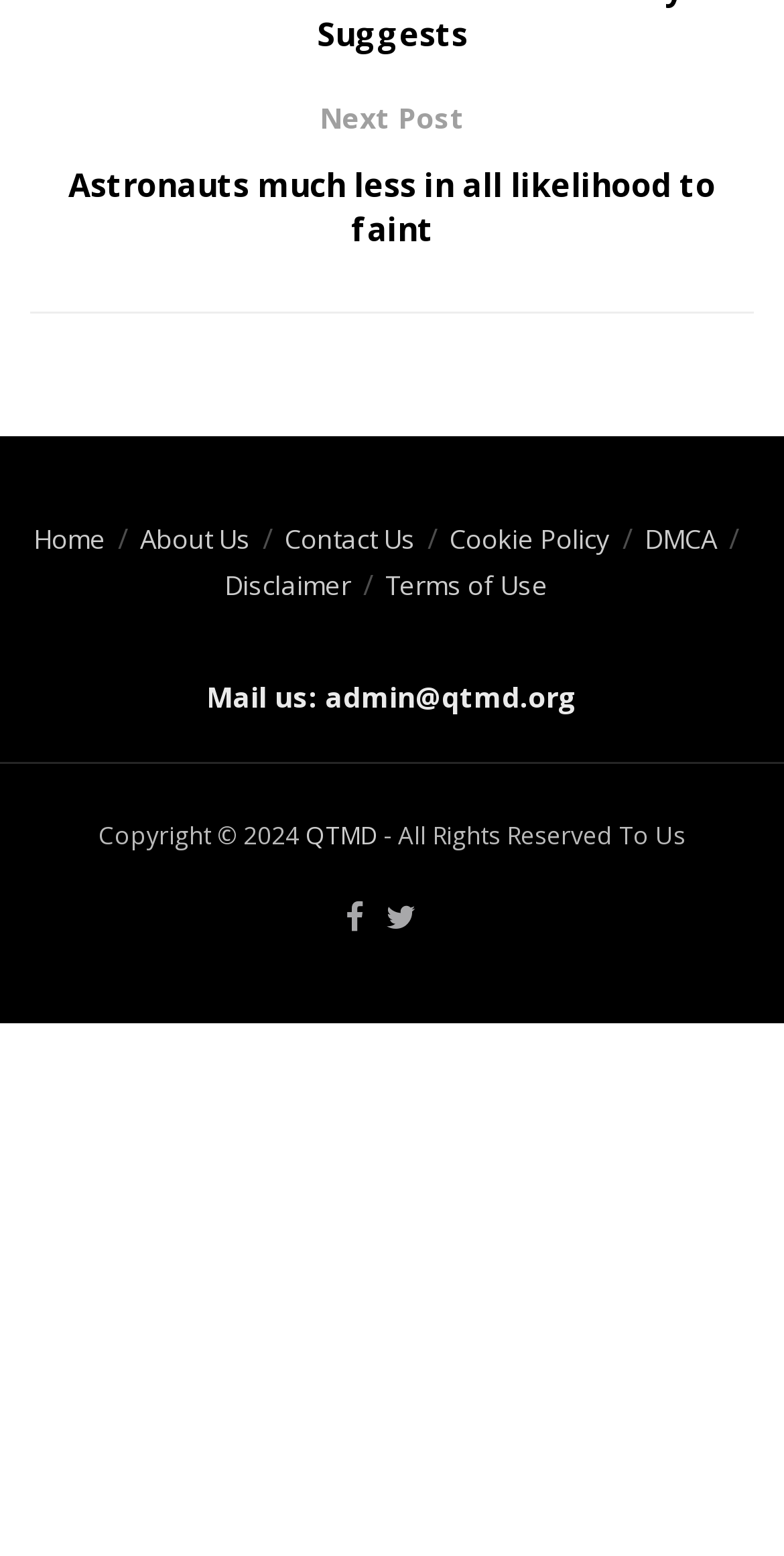Please specify the bounding box coordinates of the clickable region to carry out the following instruction: "go to home page". The coordinates should be four float numbers between 0 and 1, in the format [left, top, right, bottom].

[0.042, 0.335, 0.135, 0.358]